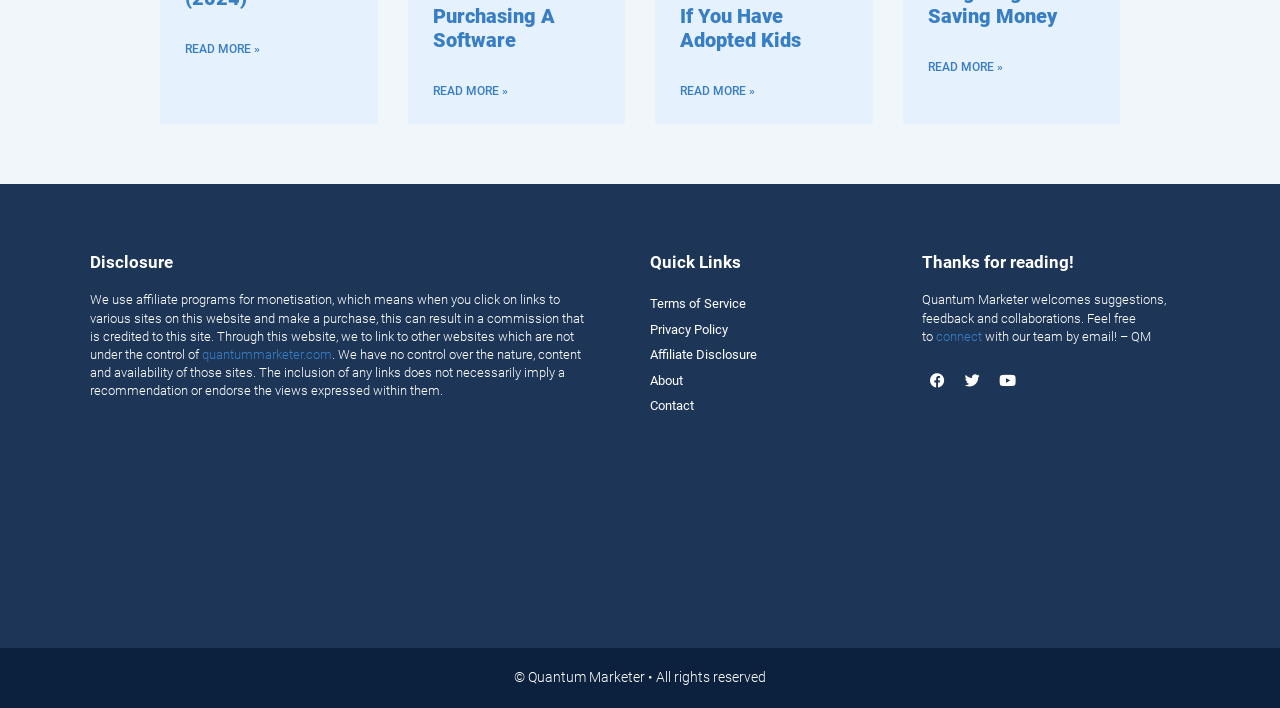Please identify the bounding box coordinates of the clickable area that will fulfill the following instruction: "Read more about Financial Decision You Should Make If You Have Adopted Kids". The coordinates should be in the format of four float numbers between 0 and 1, i.e., [left, top, right, bottom].

[0.531, 0.111, 0.59, 0.147]